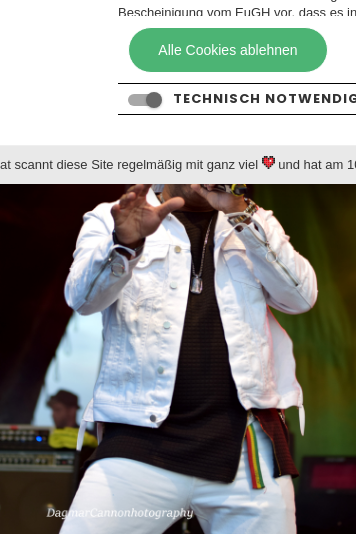What is above the performer?
Please give a detailed and elaborate explanation in response to the question.

The image shows the performer standing under vibrant festival lights, which suggests a lively atmosphere and an engaging musical performance.